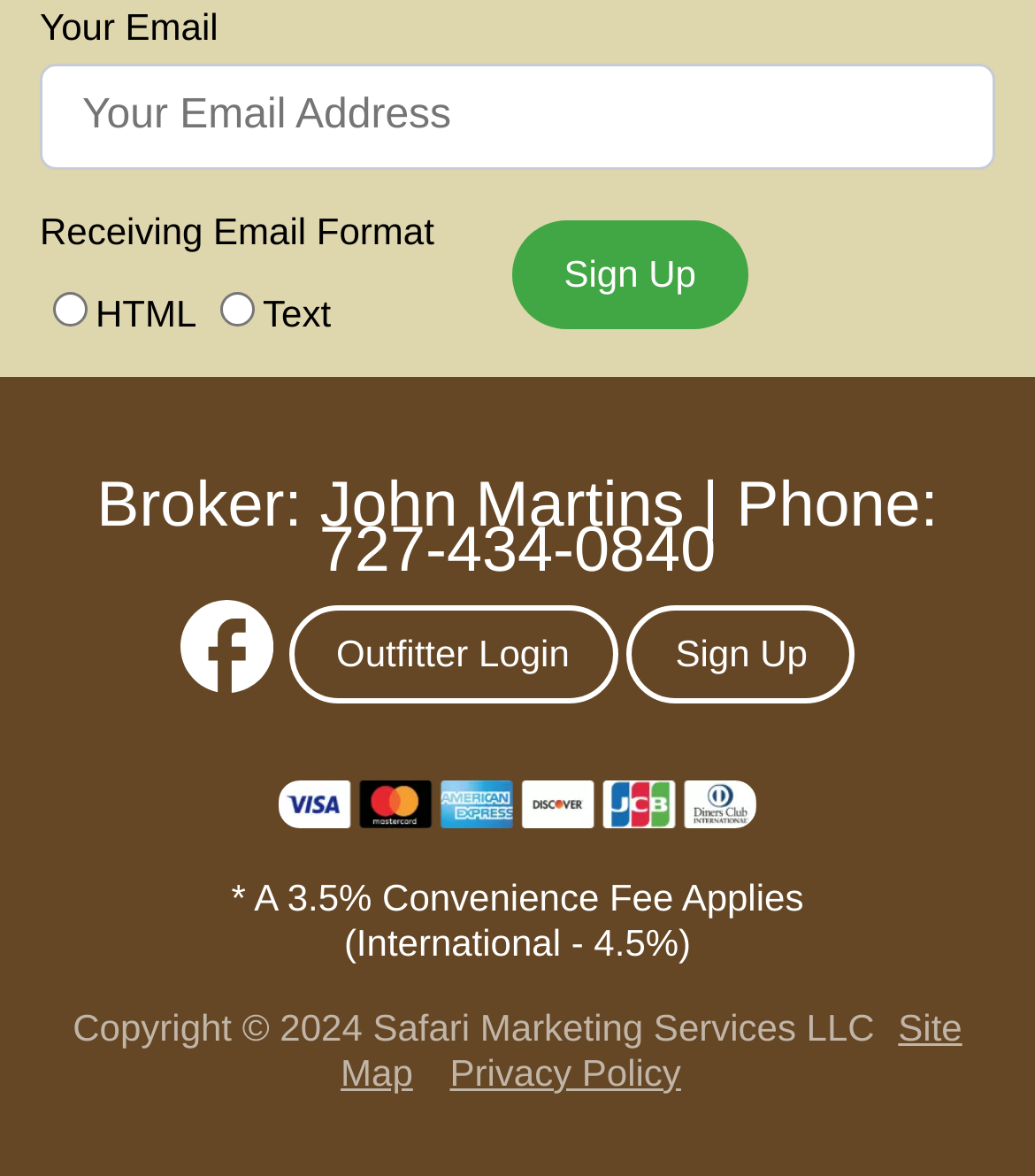Identify the bounding box coordinates of the area you need to click to perform the following instruction: "Follow Discount African Hunts on Facebook".

[0.174, 0.561, 0.264, 0.597]